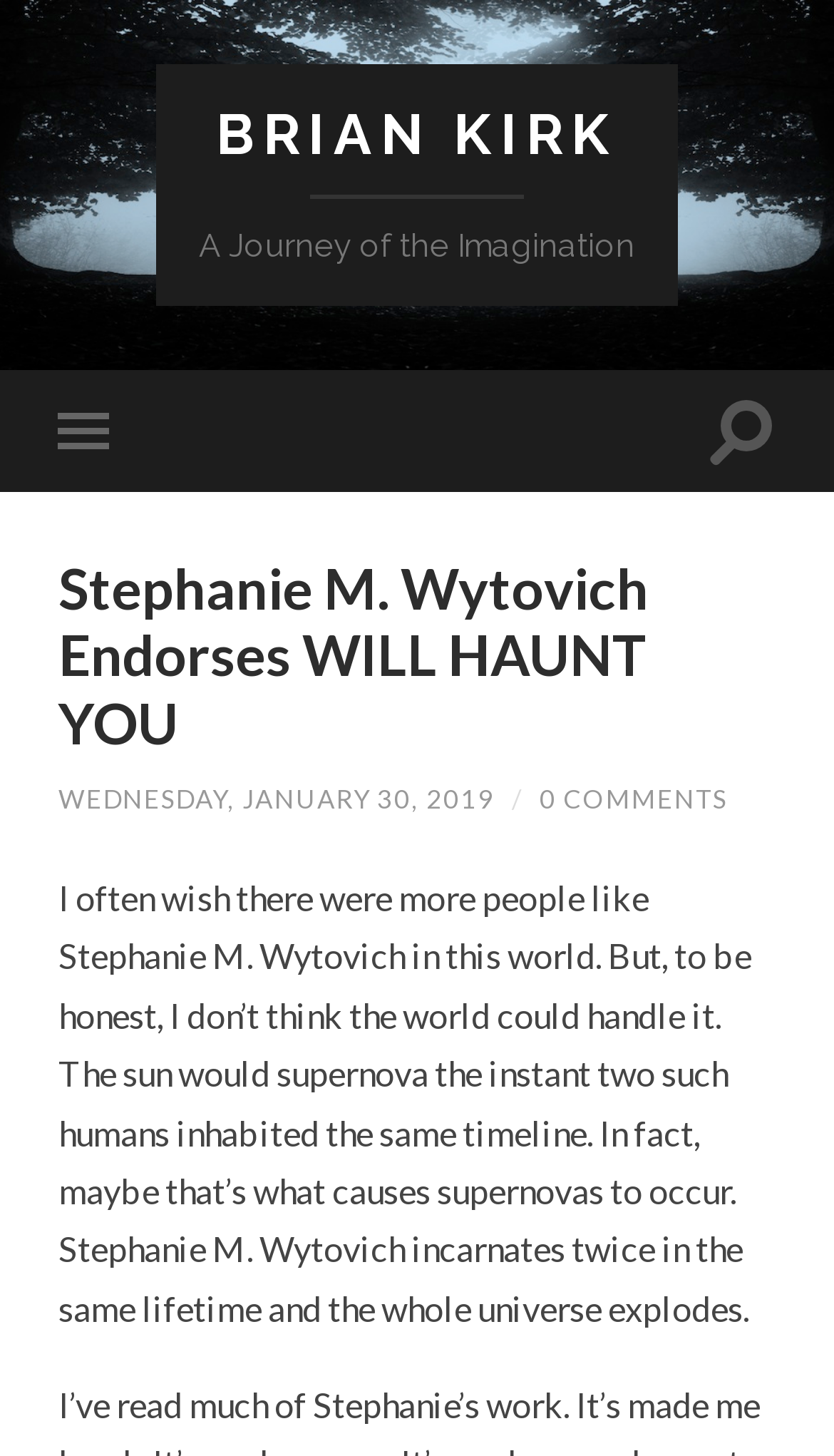Examine the image and give a thorough answer to the following question:
What is the title of the book?

The title of the book can be inferred from the context of the webpage, specifically the heading 'Stephanie M. Wytovich Endorses WILL HAUNT YOU', which suggests that WILL HAUNT YOU is the title of the book being endorsed.